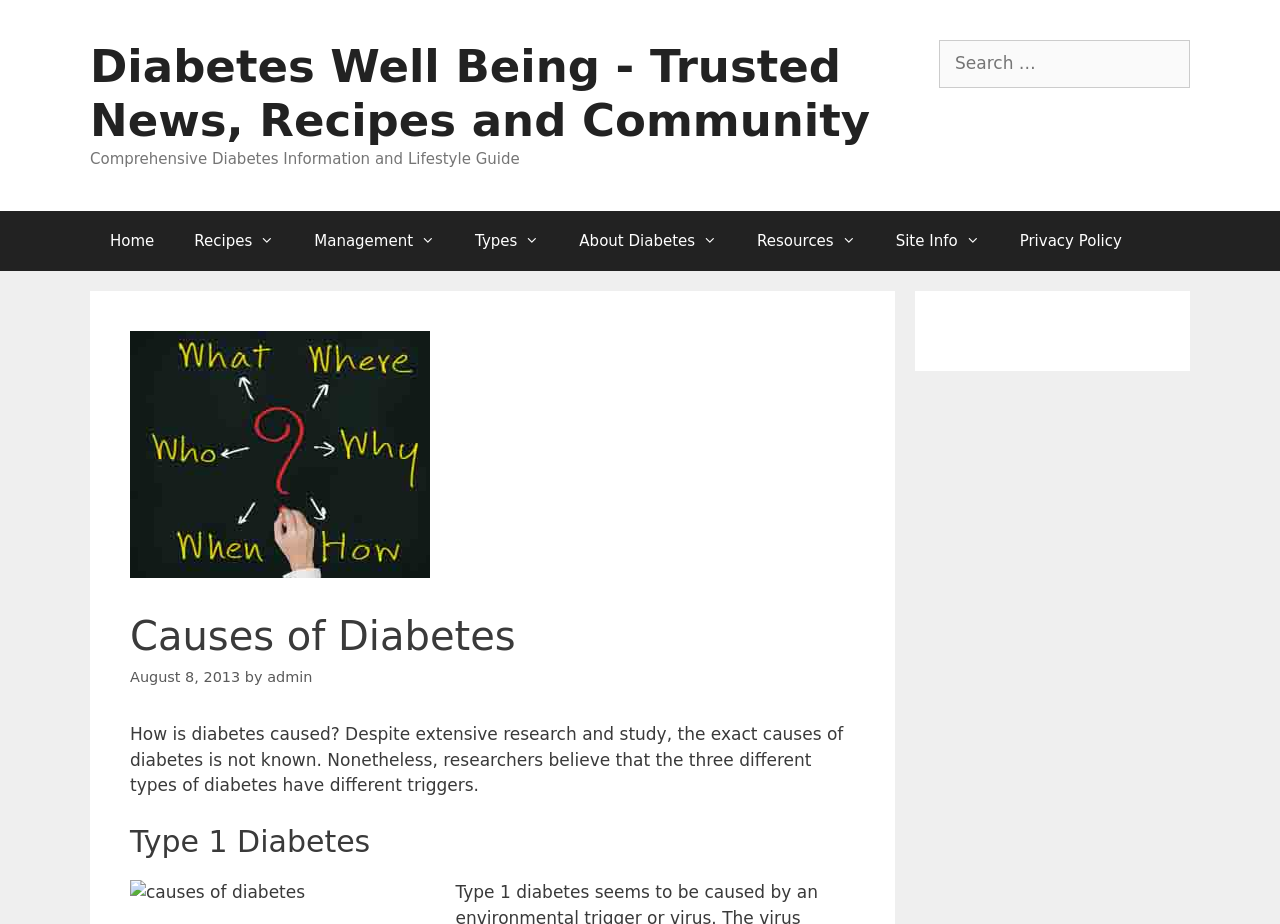Determine the bounding box coordinates of the element's region needed to click to follow the instruction: "View article by admin". Provide these coordinates as four float numbers between 0 and 1, formatted as [left, top, right, bottom].

[0.209, 0.724, 0.244, 0.741]